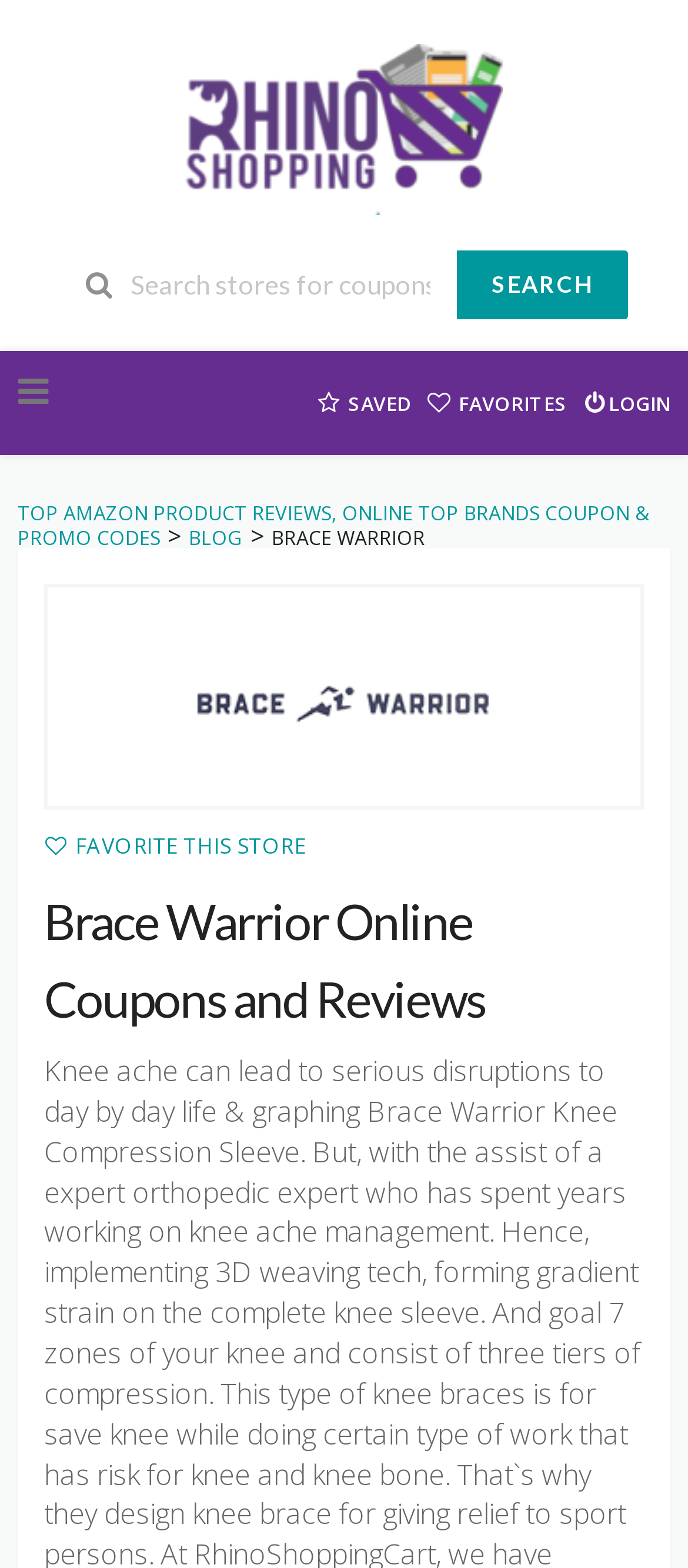What is the purpose of the search box?
Please give a detailed and thorough answer to the question, covering all relevant points.

The search box is located at the top of the webpage with a placeholder text 'Search stores for coupons, deals...'. This suggests that the user can input keywords to search for coupons and deals related to Brace Warrior.